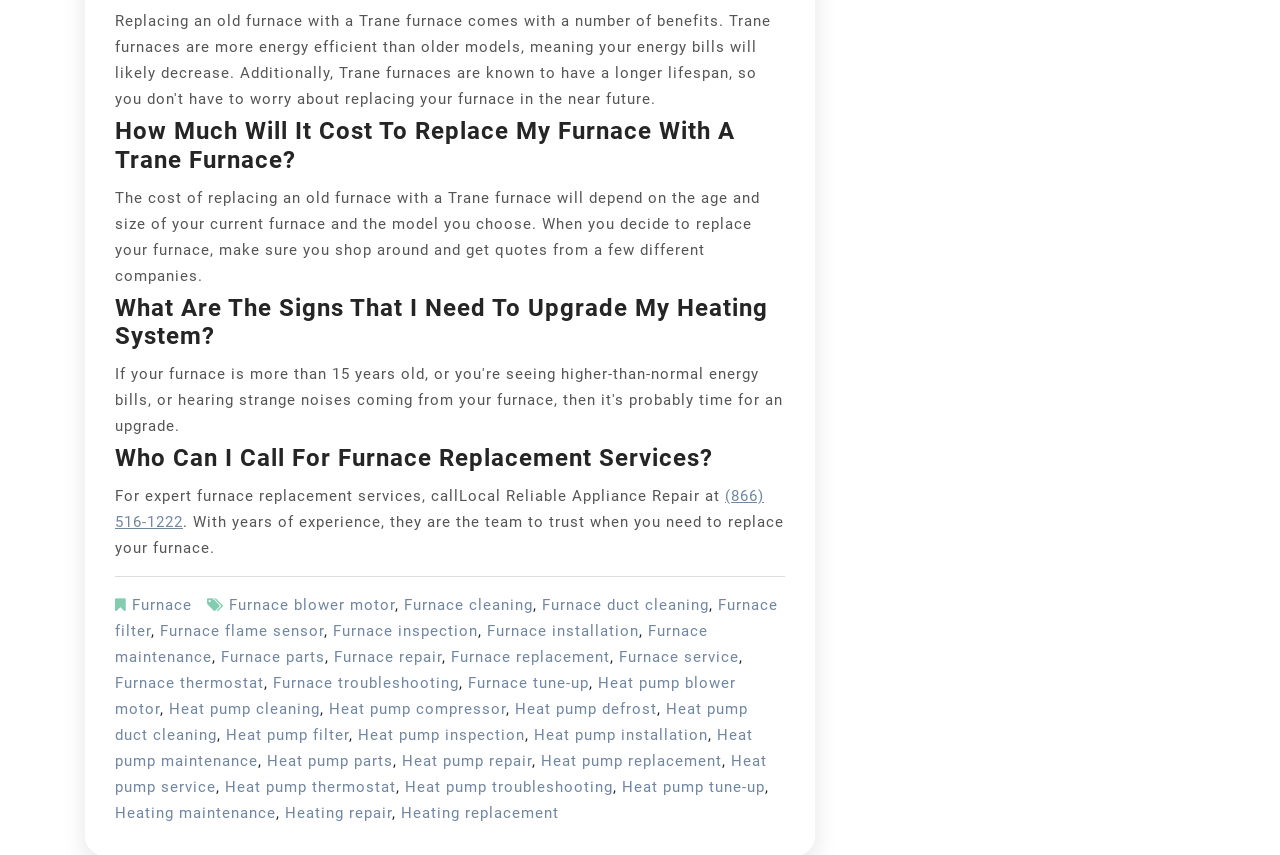What are the different furnace-related services provided by Local Reliable Appliance Repair?
Look at the image and construct a detailed response to the question.

The webpage does not provide a list of different furnace-related services provided by Local Reliable Appliance Repair. However, it does mention that they offer expert furnace replacement services.